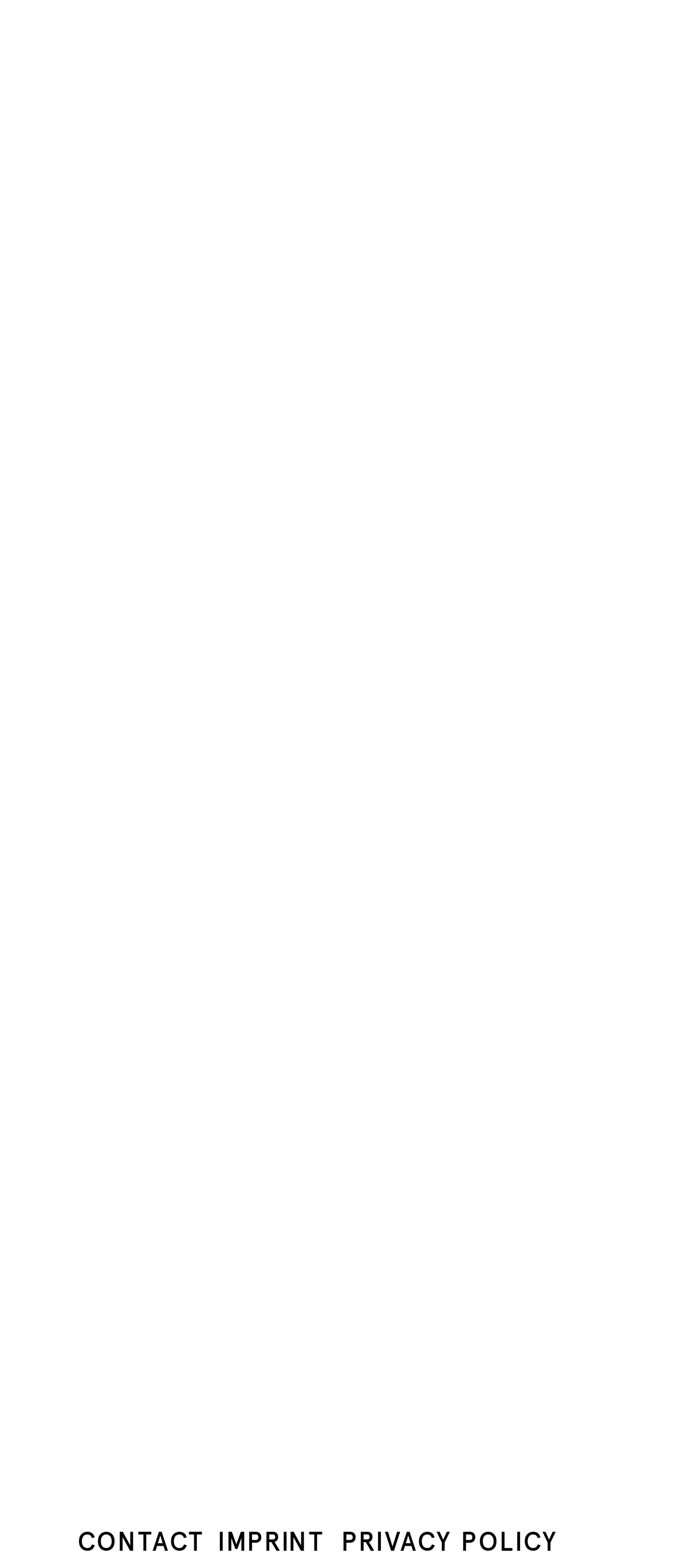Respond to the question with just a single word or phrase: 
What is the theme of the third interior art project?

World map mural / lettering